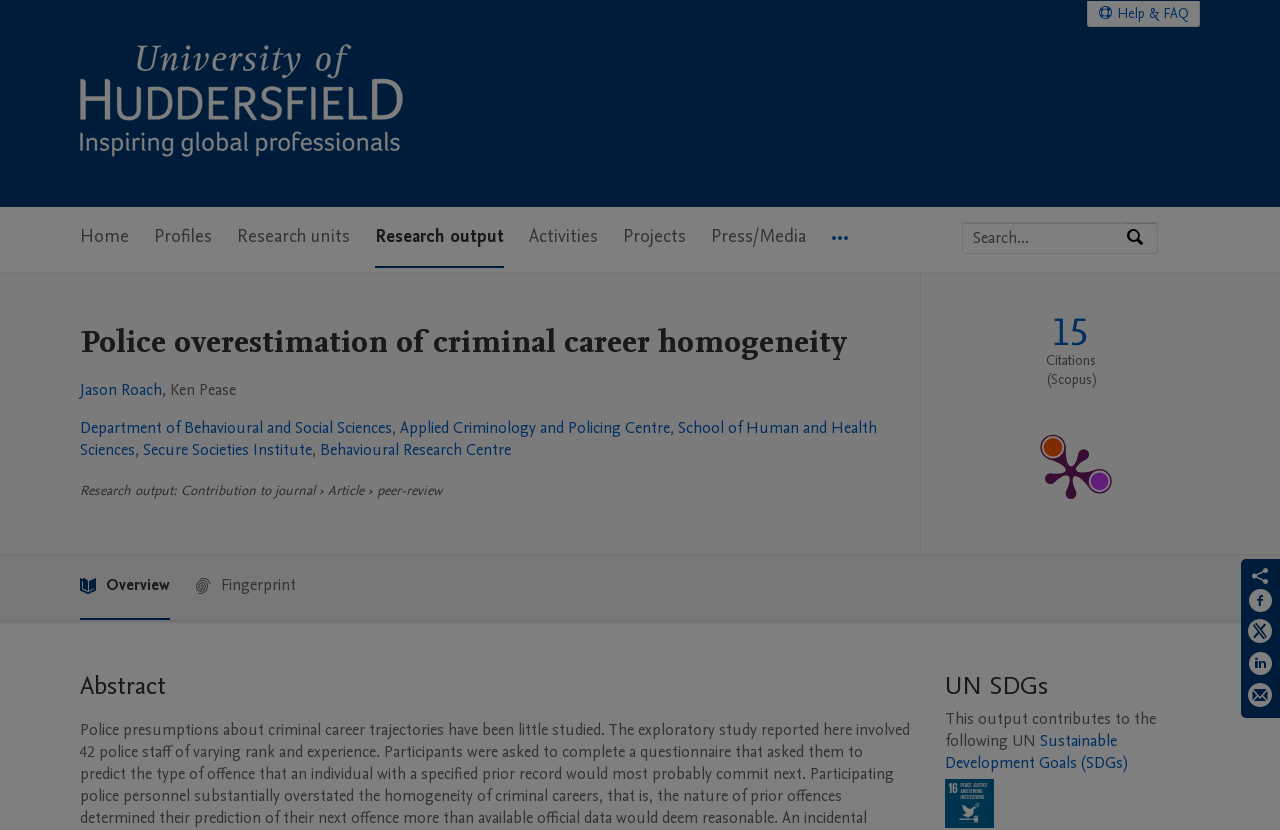Using the element description Help & FAQ, predict the bounding box coordinates for the UI element. Provide the coordinates in (top-left x, top-left y, bottom-right x, bottom-right y) format with values ranging from 0 to 1.

[0.85, 0.001, 0.937, 0.031]